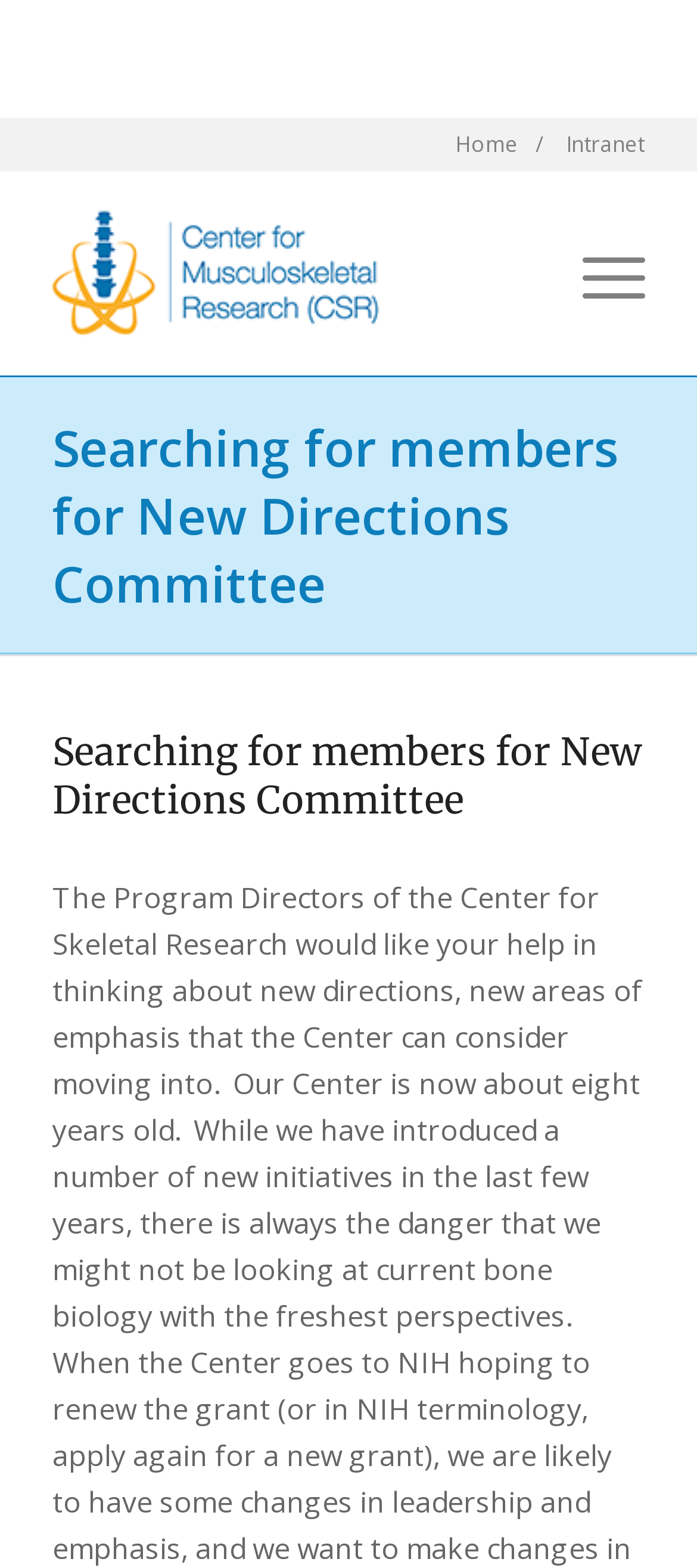Can you find and generate the webpage's heading?

Searching for members for New Directions Committee